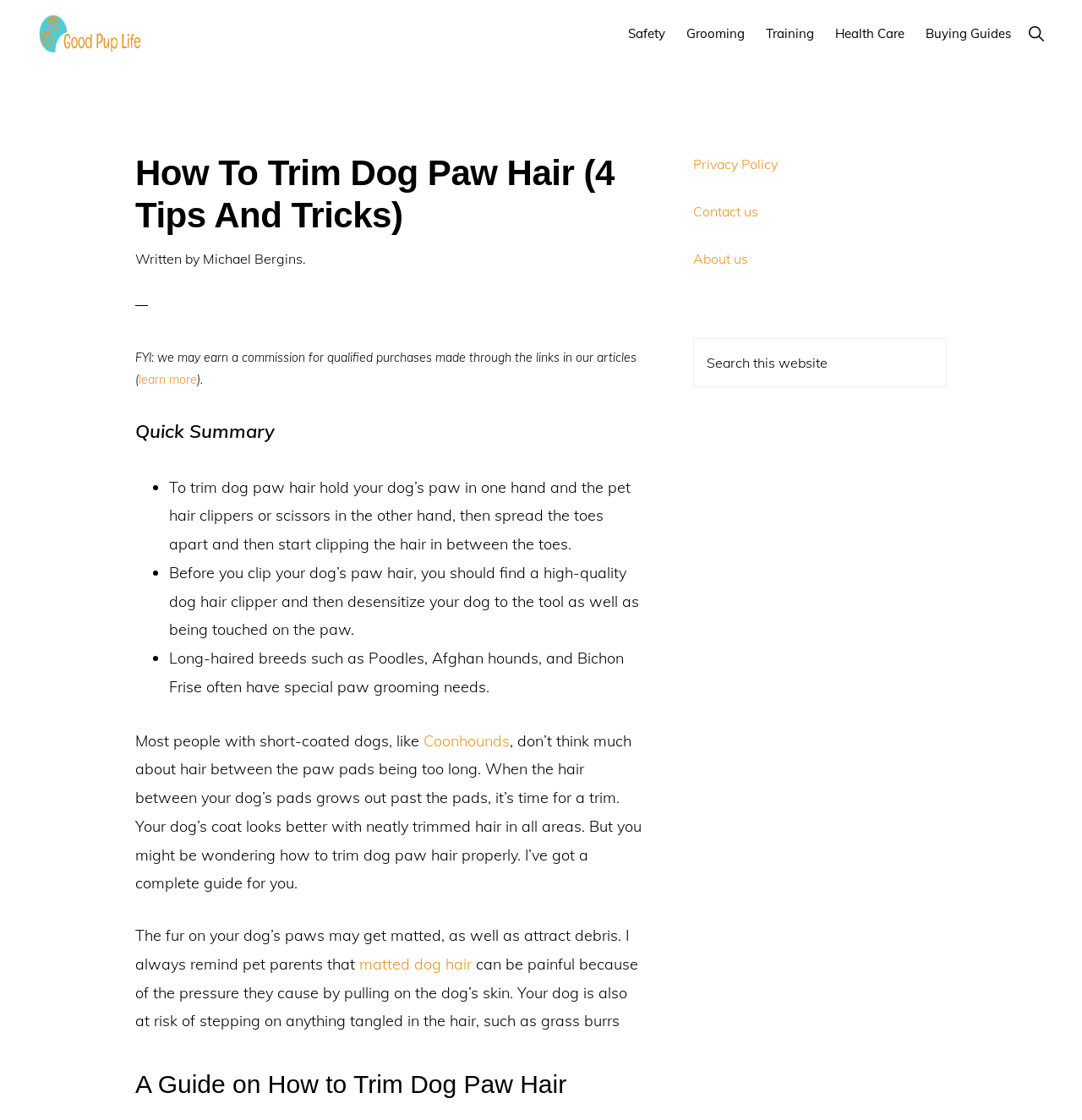Identify and provide the main heading of the webpage.

How To Trim Dog Paw Hair (4 Tips And Tricks)